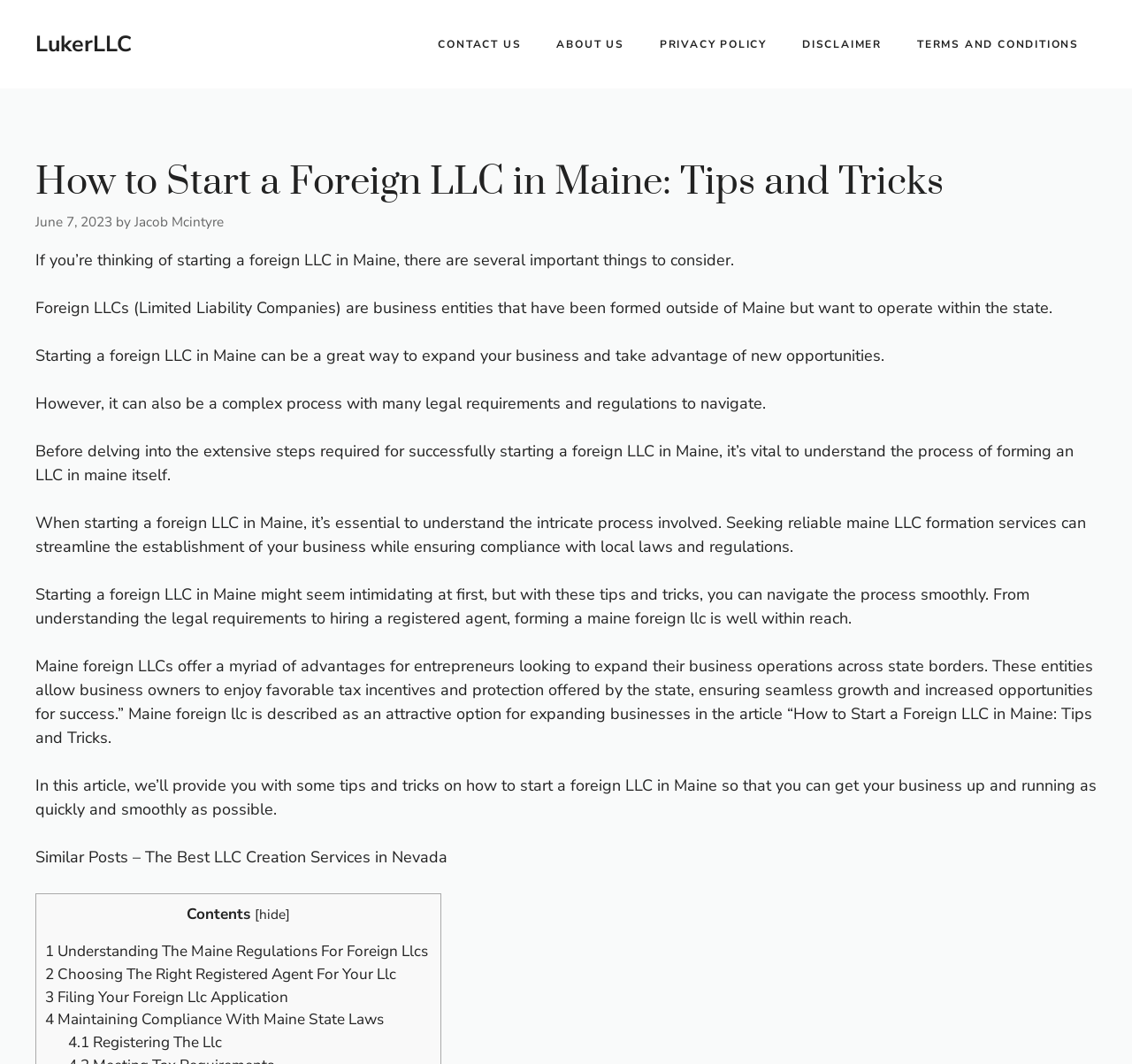Pinpoint the bounding box coordinates of the area that must be clicked to complete this instruction: "Click the 'CONTACT US' link".

[0.371, 0.017, 0.476, 0.067]